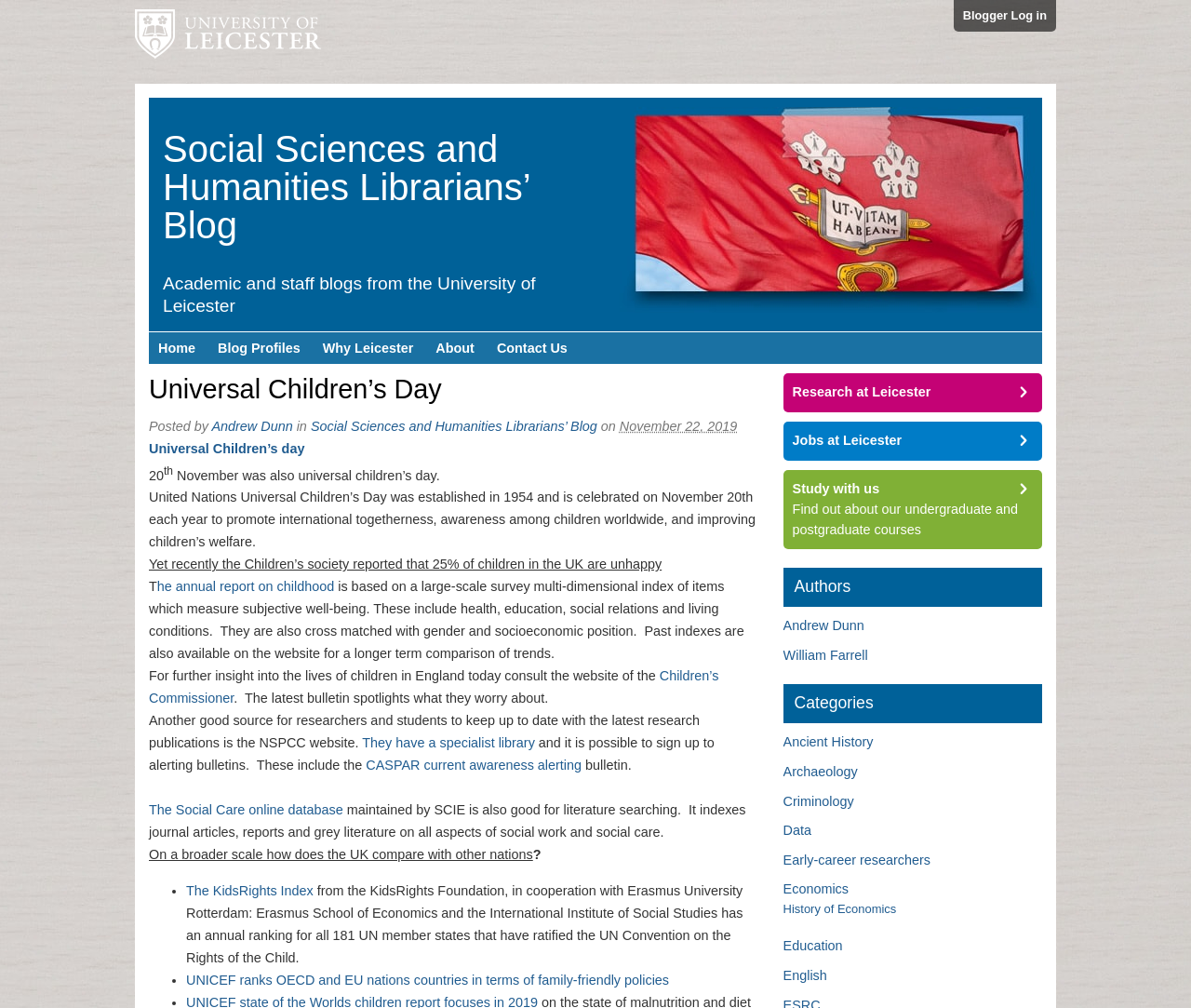Please determine the bounding box coordinates of the clickable area required to carry out the following instruction: "Read the 'Universal Children’s Day' blog post". The coordinates must be four float numbers between 0 and 1, represented as [left, top, right, bottom].

[0.125, 0.37, 0.635, 0.402]